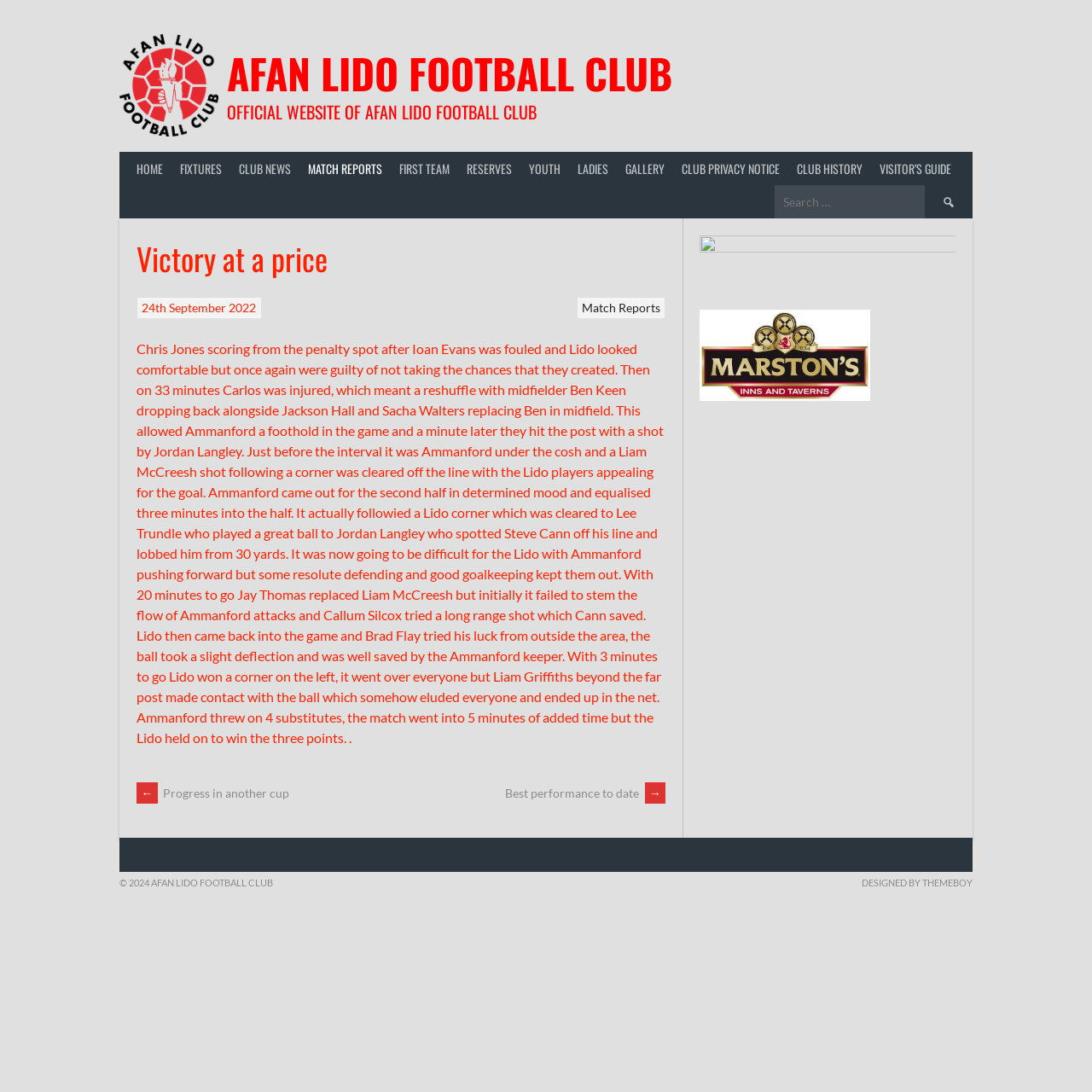Identify the bounding box for the given UI element using the description provided. Coordinates should be in the format (top-left x, top-left y, bottom-right x, bottom-right y) and must be between 0 and 1. Here is the description: Afan Lido Football Club

[0.208, 0.039, 0.616, 0.095]